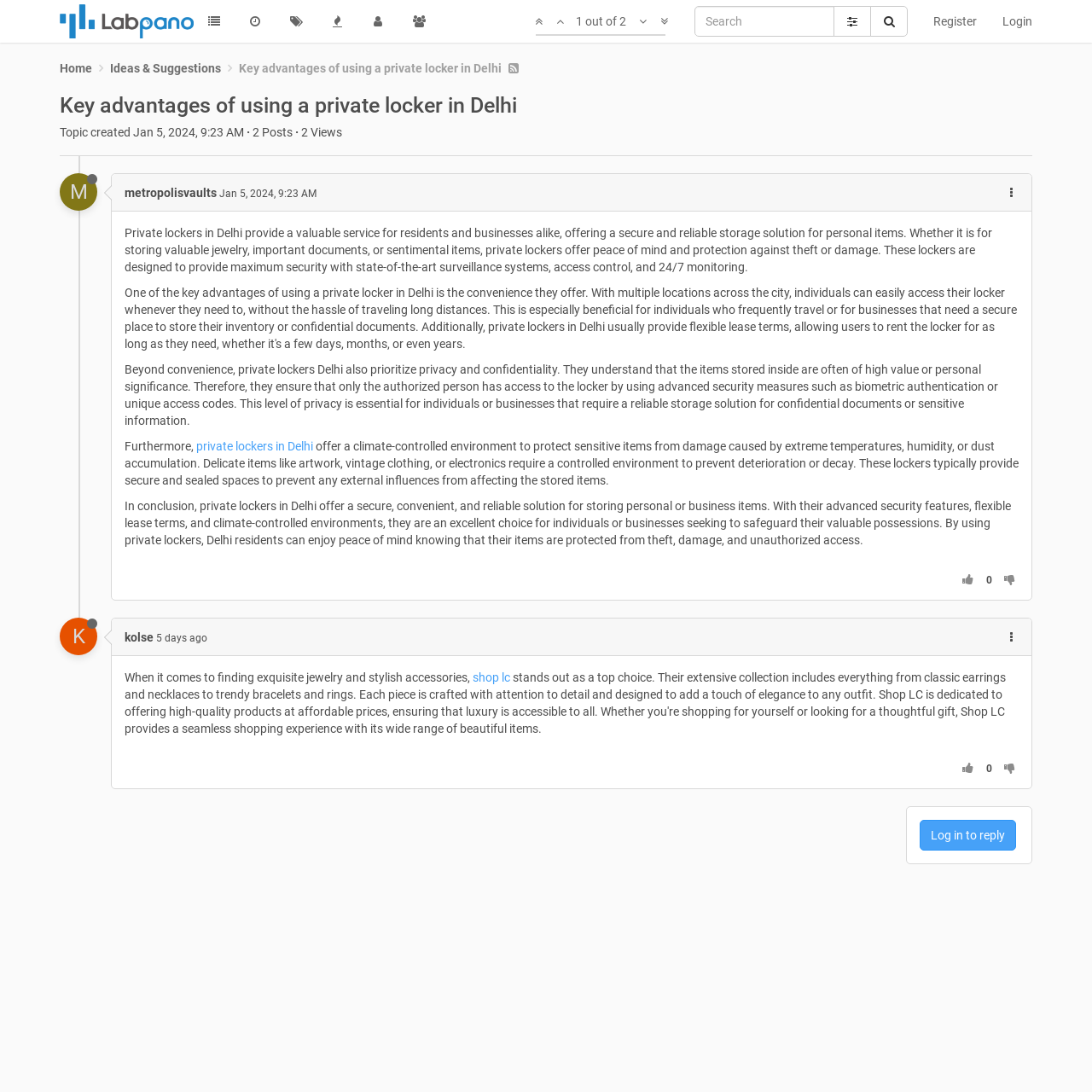Determine the bounding box coordinates of the element that should be clicked to execute the following command: "Login to the forum".

[0.906, 0.0, 0.957, 0.039]